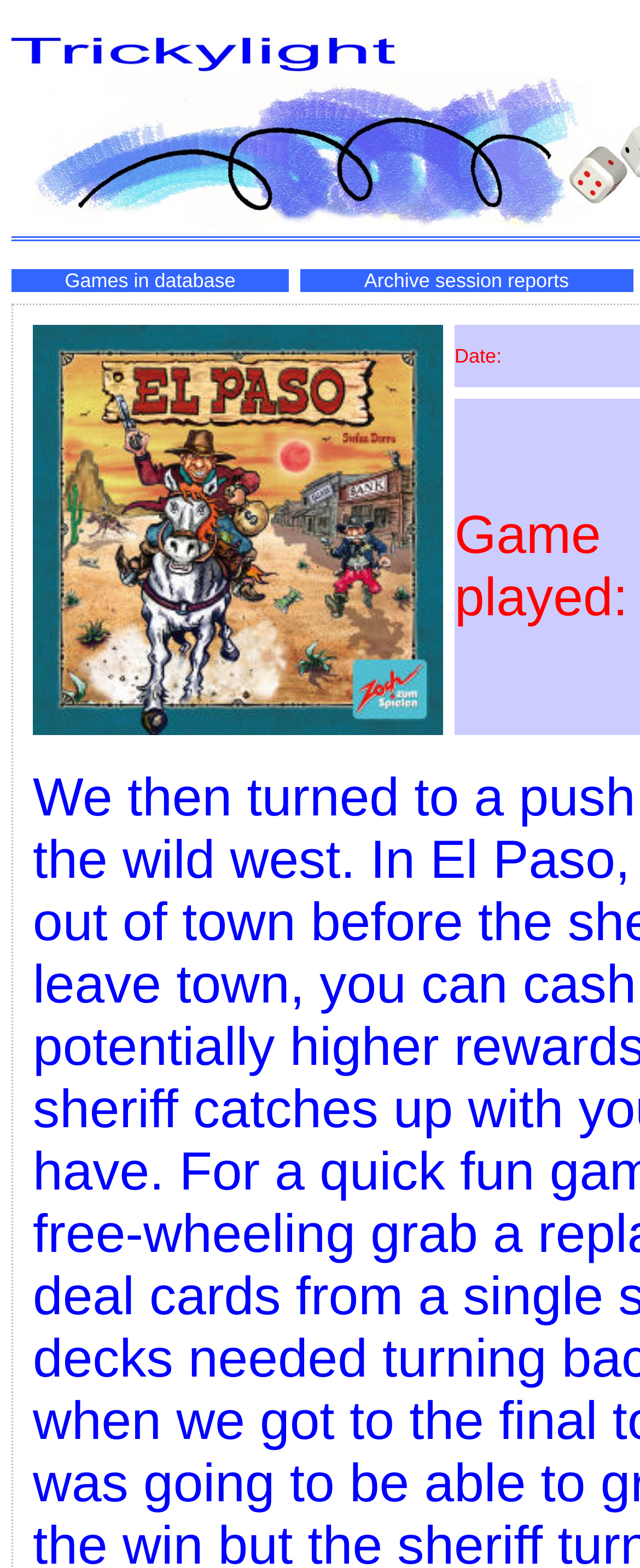Given the webpage screenshot, identify the bounding box of the UI element that matches this description: "Games in database".

[0.101, 0.172, 0.368, 0.186]